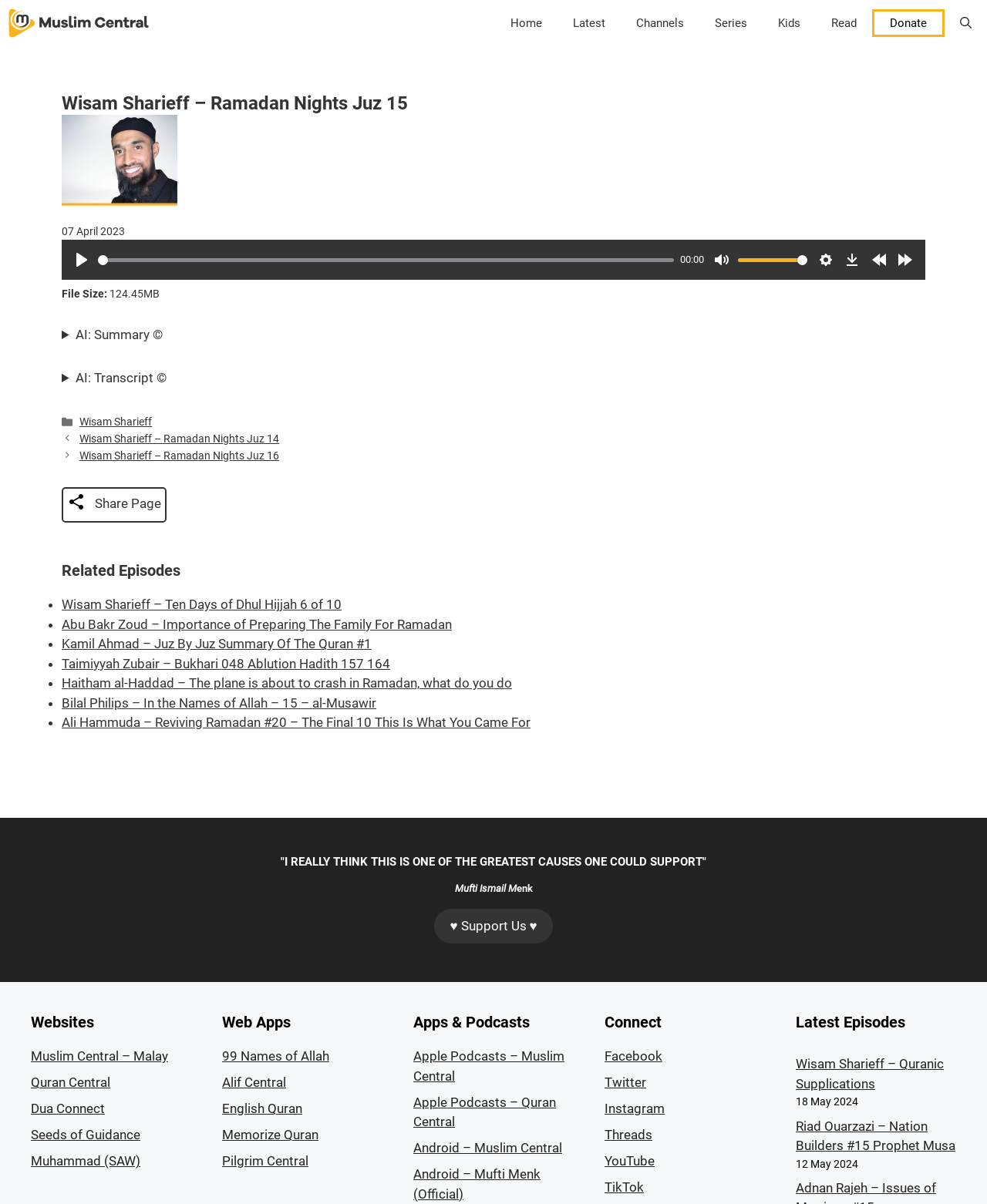Please give the bounding box coordinates of the area that should be clicked to fulfill the following instruction: "Open the search bar". The coordinates should be in the format of four float numbers from 0 to 1, i.e., [left, top, right, bottom].

[0.957, 0.0, 1.0, 0.038]